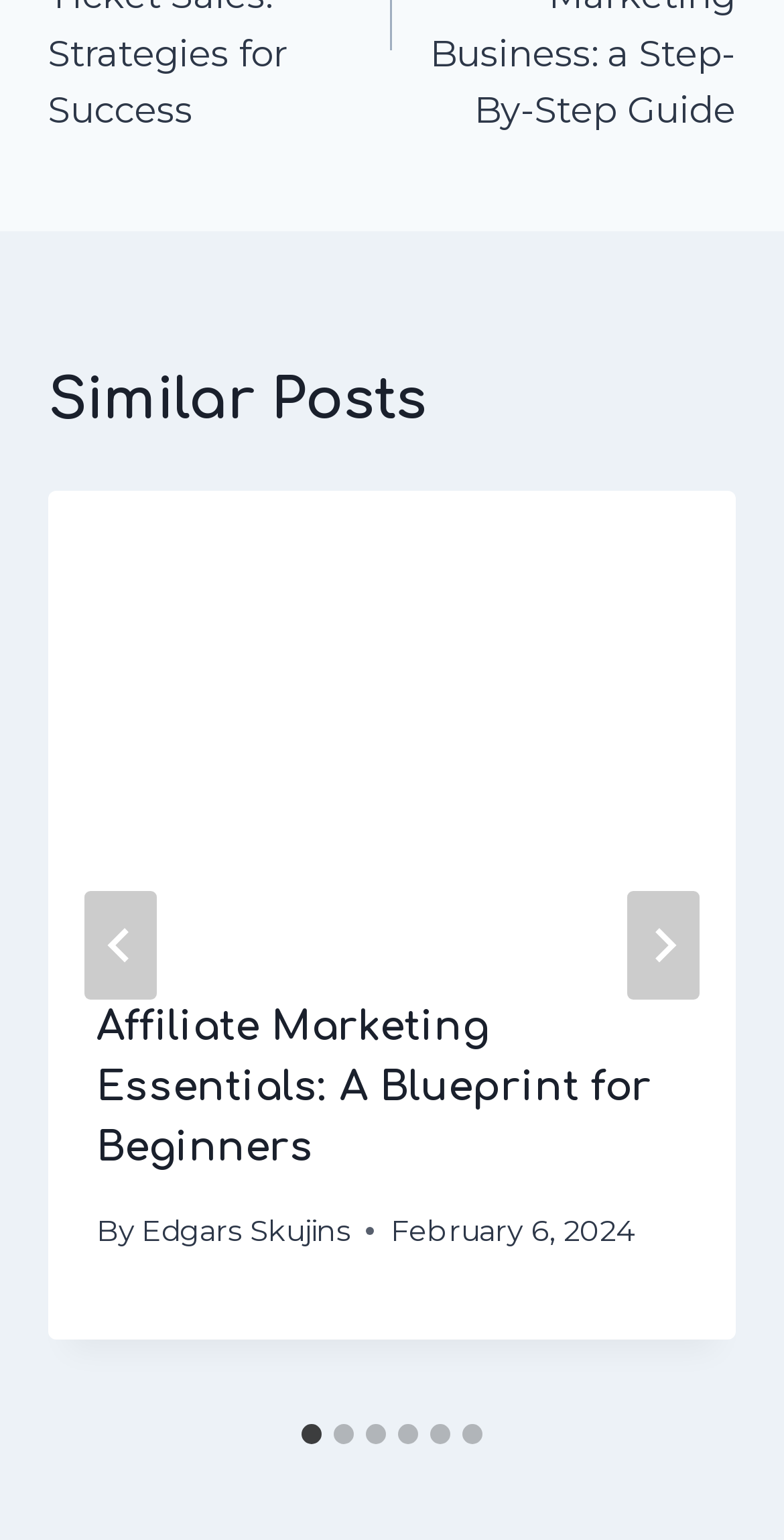How many slides are there in total? Using the information from the screenshot, answer with a single word or phrase.

6